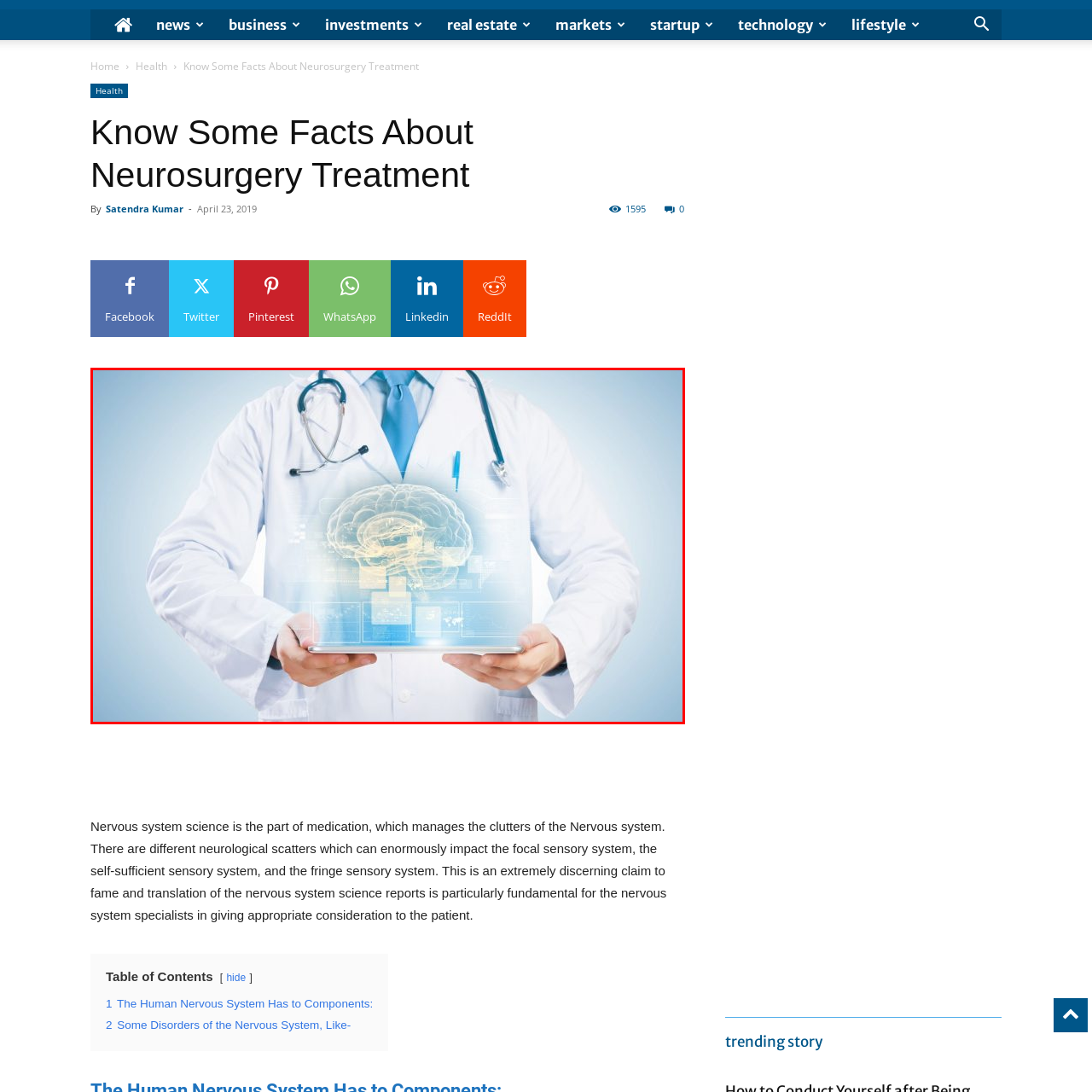Give an elaborate description of the visual elements within the red-outlined box.

The image features a medical professional dressed in a classic white lab coat, complemented by a stethoscope draped around their neck. They are holding a tablet or a device that displays a glowing, digital representation of a human brain, which symbolizes advanced neuroscience technology. The background has a soft, light blue gradient that enhances the focus on the healthcare theme. This visual conveys the integration of medicine and technology, particularly in the field of neurosurgery and neurological health, reflecting the evolving landscape of medical treatments and research. The context of the image aligns with the article titled "Know Some Facts About Neurosurgery Treatment," emphasizing the importance of understanding brain health and the complexities of neurological disorders.